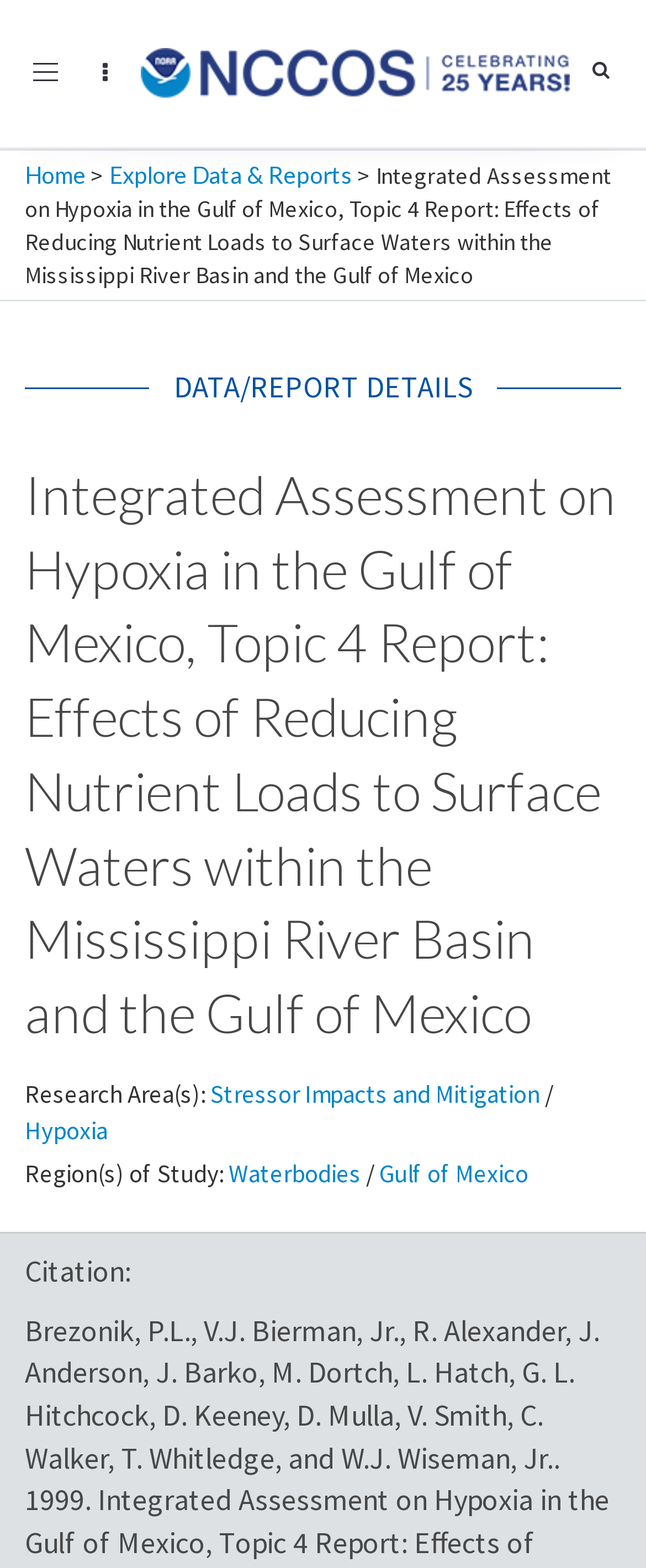Locate the bounding box coordinates of the segment that needs to be clicked to meet this instruction: "Toggle navigation".

[0.038, 0.033, 0.103, 0.06]